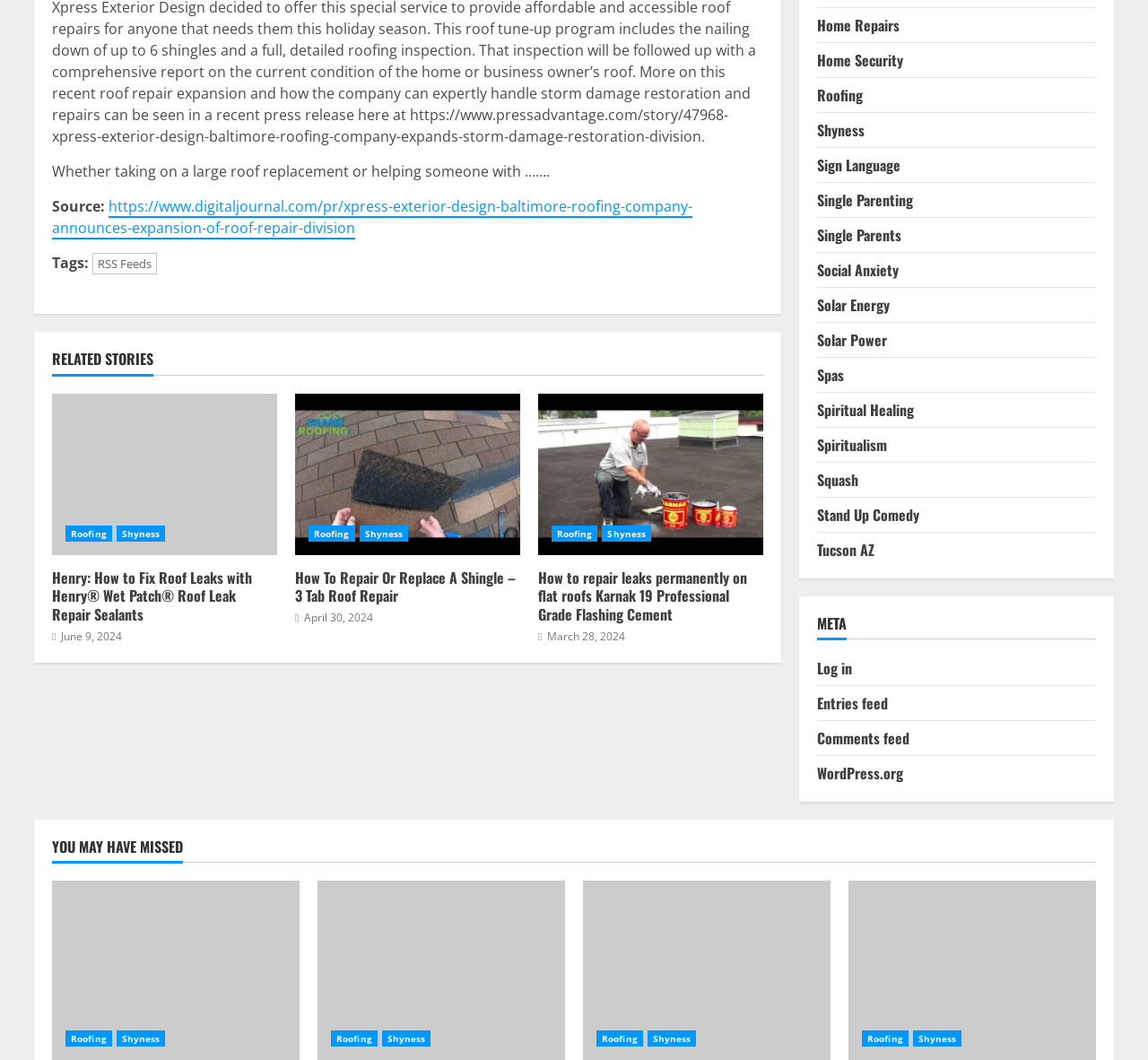Identify the bounding box for the UI element specified in this description: "Click to Join!". The coordinates must be four float numbers between 0 and 1, formatted as [left, top, right, bottom].

None